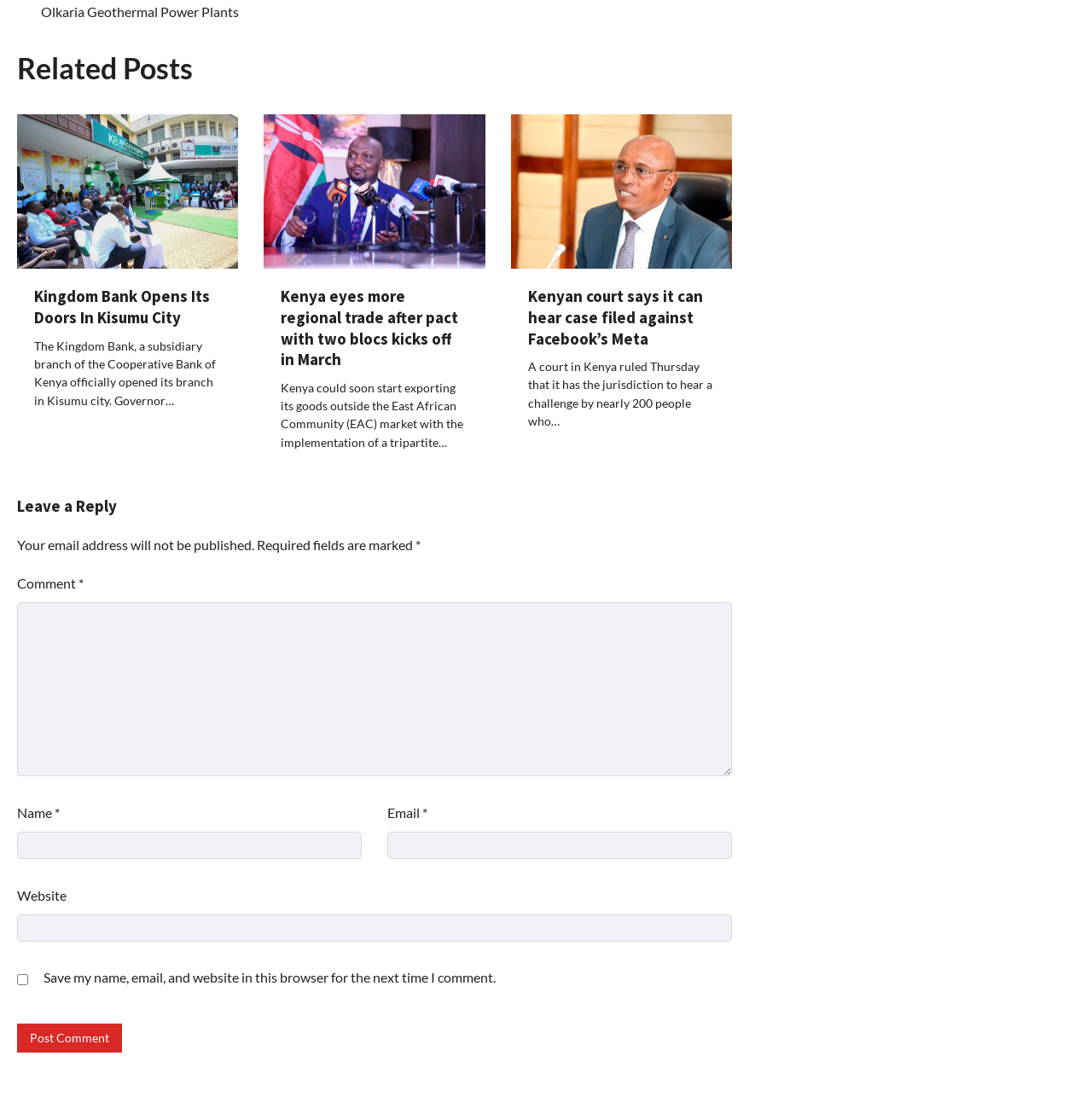Using the element description parent_node: Website name="url", predict the bounding box coordinates for the UI element. Provide the coordinates in (top-left x, top-left y, bottom-right x, bottom-right y) format with values ranging from 0 to 1.

[0.016, 0.826, 0.67, 0.85]